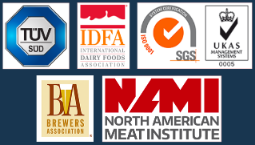Break down the image and describe each part extensively.

The image showcases a collection of prominent certification logos from various industry associations. These include:

1. **TUV SUD** - Renowned for its commitment to quality, safety, and sustainability in the industry.
2. **IDFA (International Dairy Foods Association)** - Represents the dairy industry, advocating for dairy producers and processors.
3. **SGS** - A leader in inspection, verification, testing, and certification services.
4. **UKAS Management Systems** - The national accreditation body recognized by the government to assess organizations that provide certification services.
5. **Brewery Association (BA)** - Focuses on promoting and protecting craft brewers in the United States.
6. **North American Meat Institute (NAMI)** - Represents the meat and poultry industry, emphasizing food safety and sustainability.

These certifications highlight the credibility and compliance standards upheld by AMAC Technologies and their commitment to delivering high-quality packaging solutions across diverse sectors.